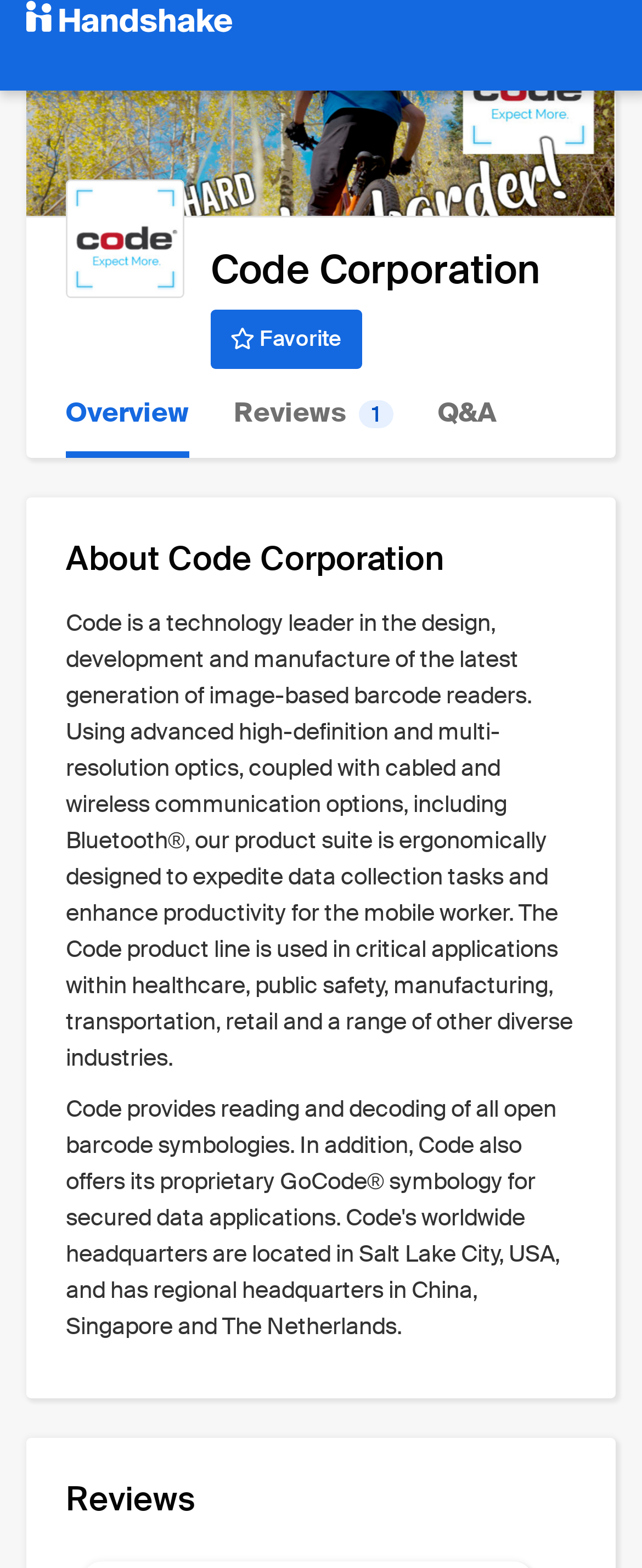With reference to the screenshot, provide a detailed response to the question below:
What is the purpose of the 'Favorite' button?

The 'Favorite' button is located next to the company name and logo, suggesting that it allows users to mark Code Corporation as a favorite company, possibly for future reference or job applications.